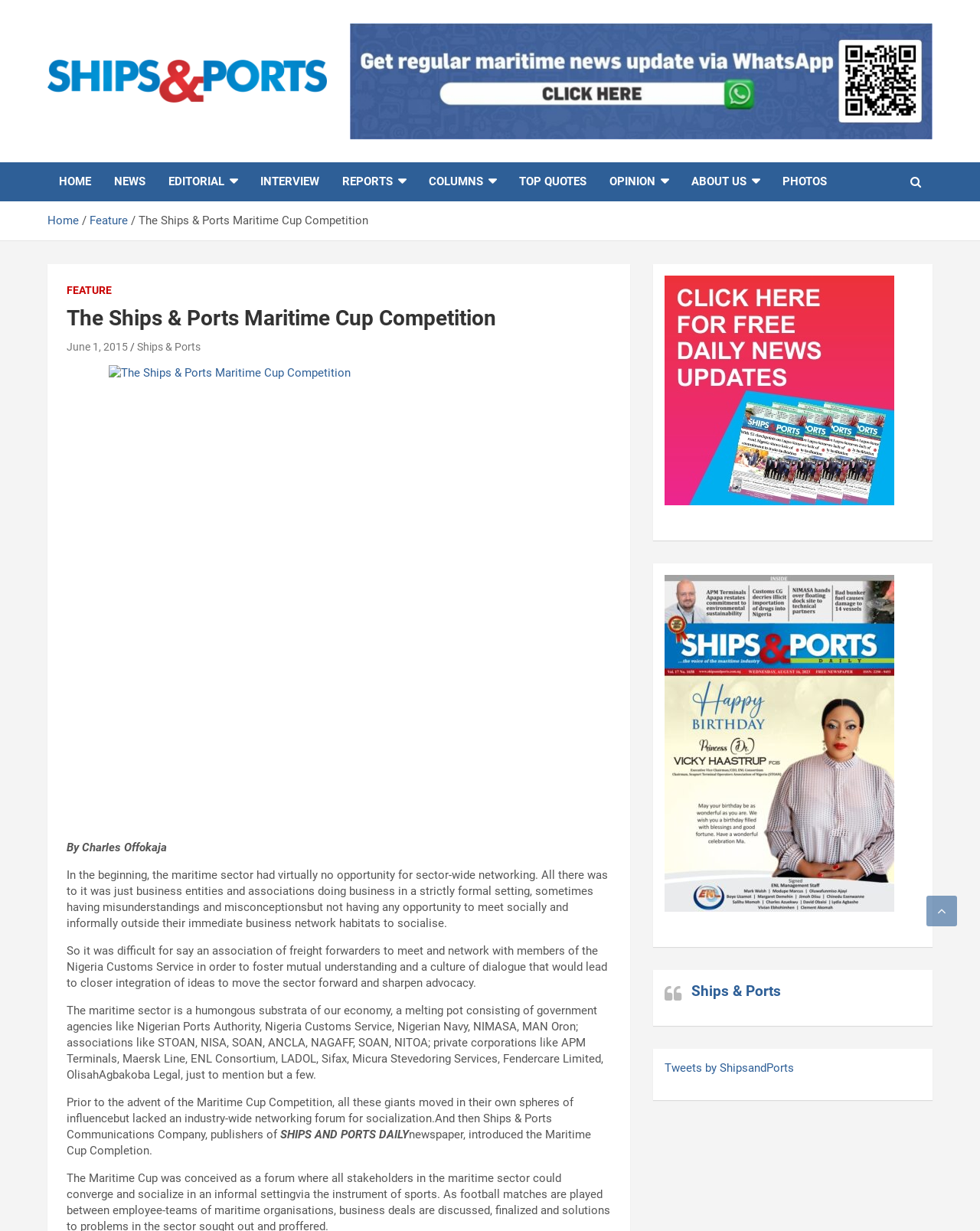Reply to the question with a single word or phrase:
What is the topic of the article?

Maritime sector